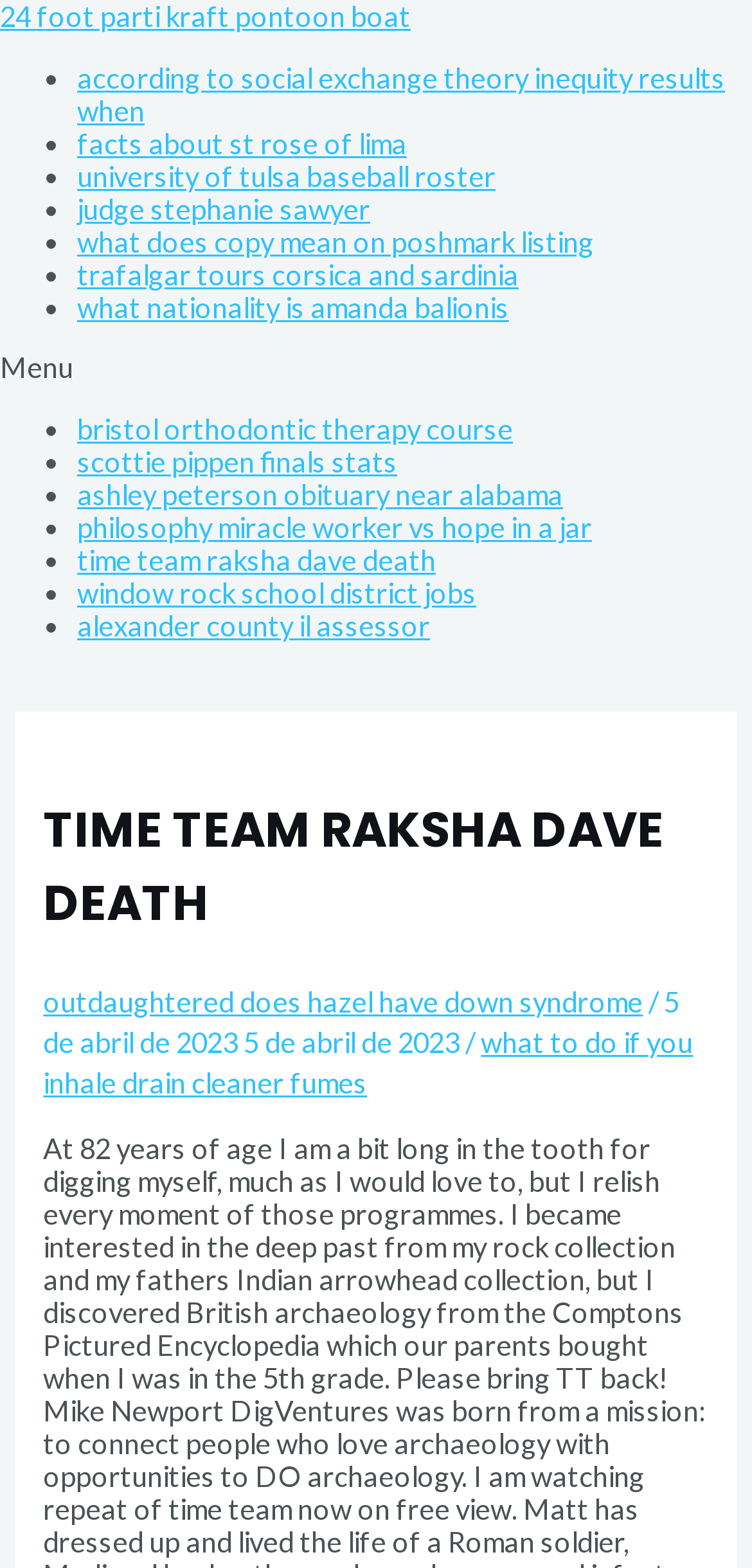Extract the main title from the webpage.

TIME TEAM RAKSHA DAVE DEATH